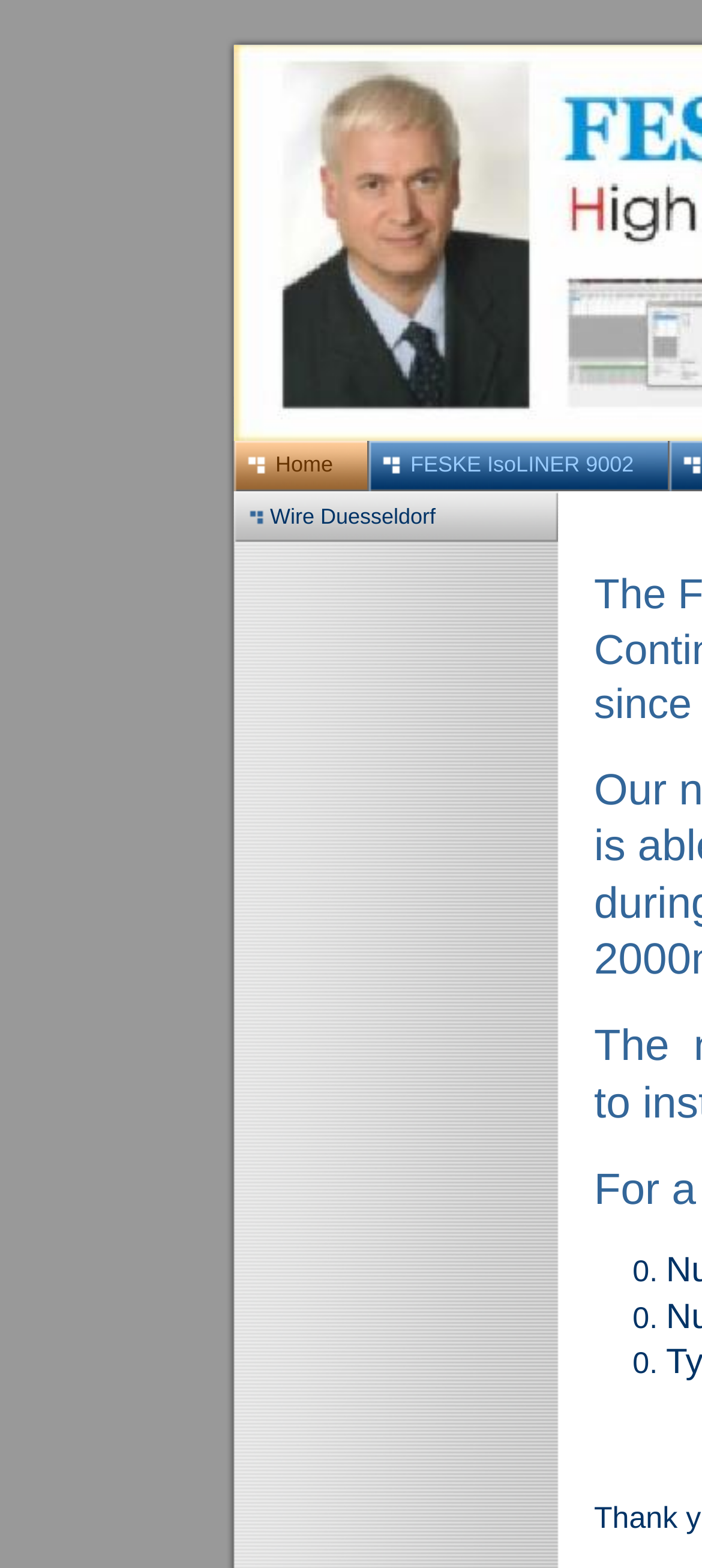Please respond to the question with a concise word or phrase:
What is the purpose of the FESKE IsoLINER 9002?

Detect pinholes